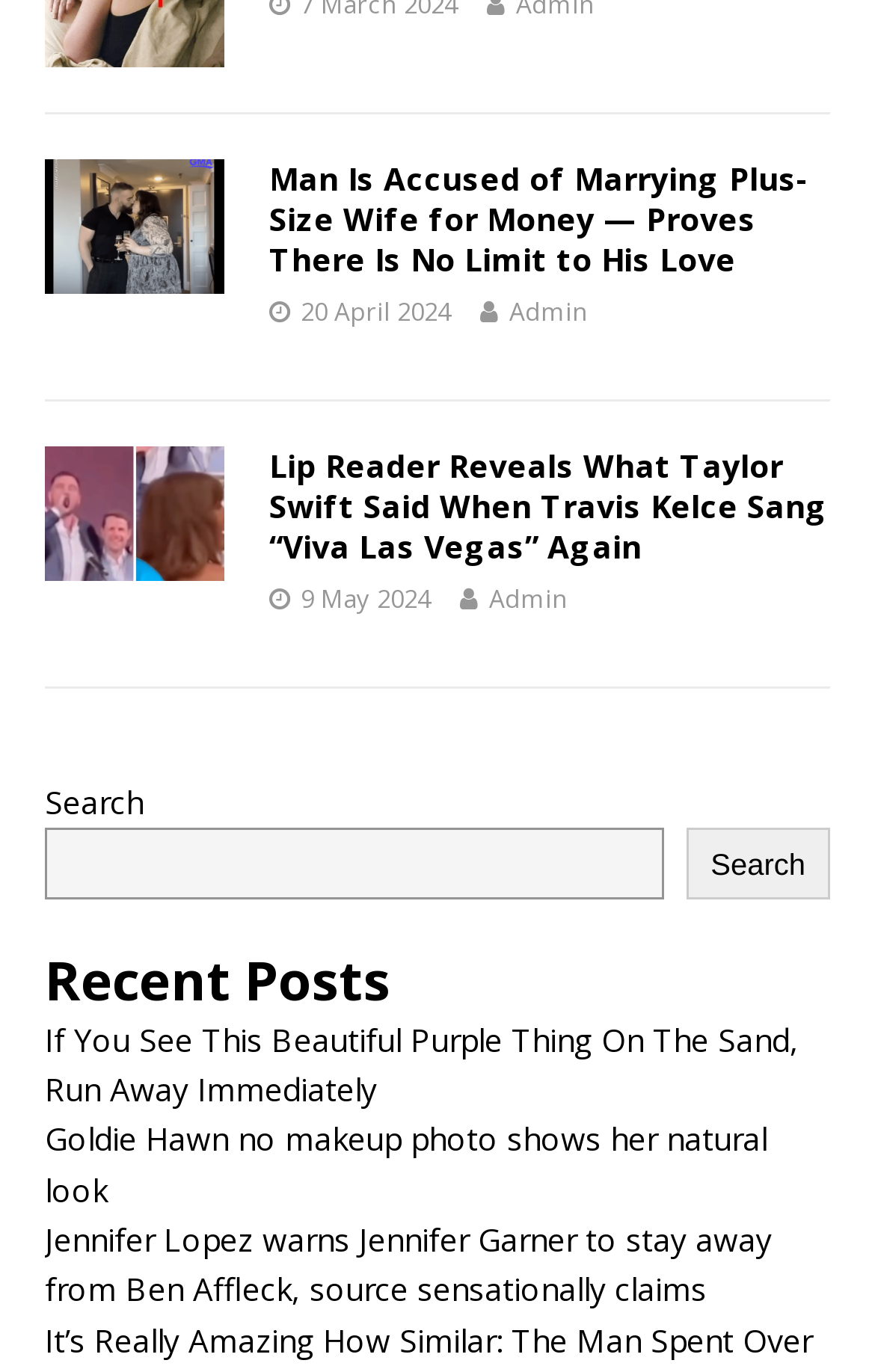Can you give a detailed response to the following question using the information from the image? Who is the author of the second article?

I found the 'link' element [380] with the text 'Admin' inside the second 'article' element [76]. This text is likely to represent the author of the article.